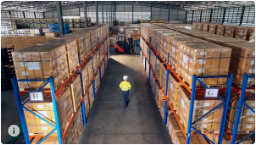Respond concisely with one word or phrase to the following query:
What is the purpose of the distribution center?

Logistics and supply chain management